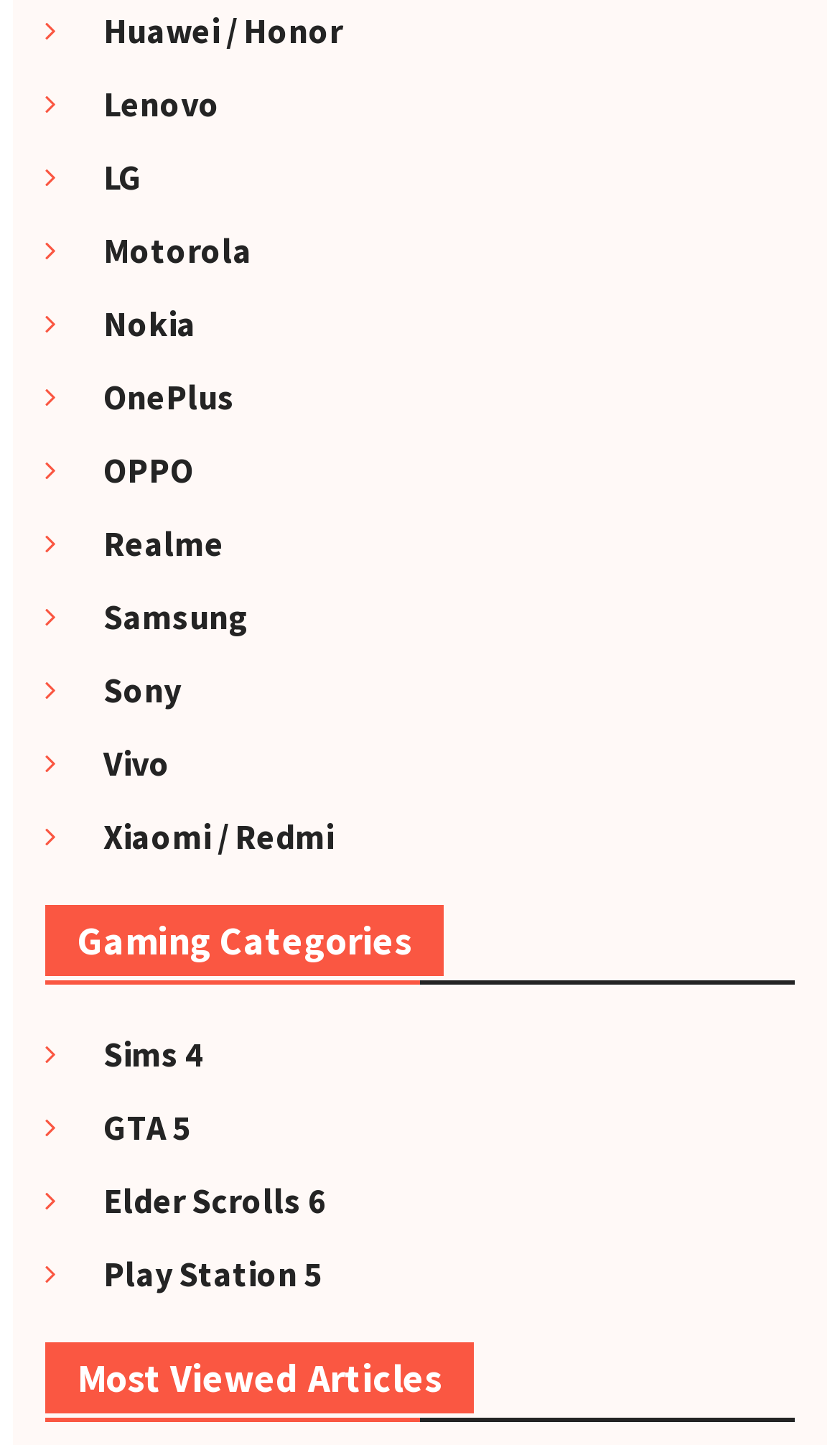Answer the question using only a single word or phrase: 
What is the title of the second section?

Gaming Categories